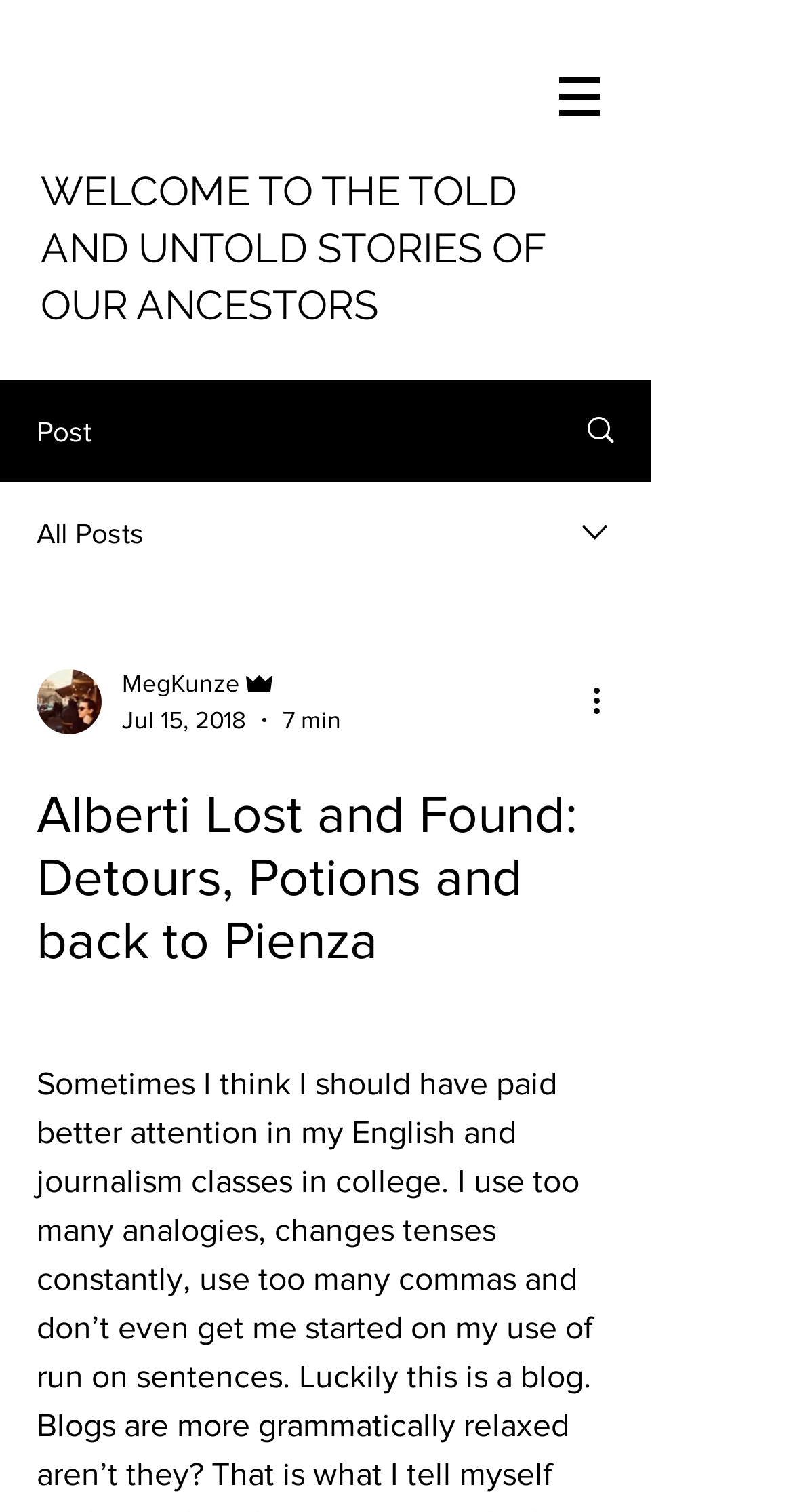Find the bounding box coordinates for the UI element whose description is: "Search". The coordinates should be four float numbers between 0 and 1, in the format [left, top, right, bottom].

[0.695, 0.252, 0.818, 0.317]